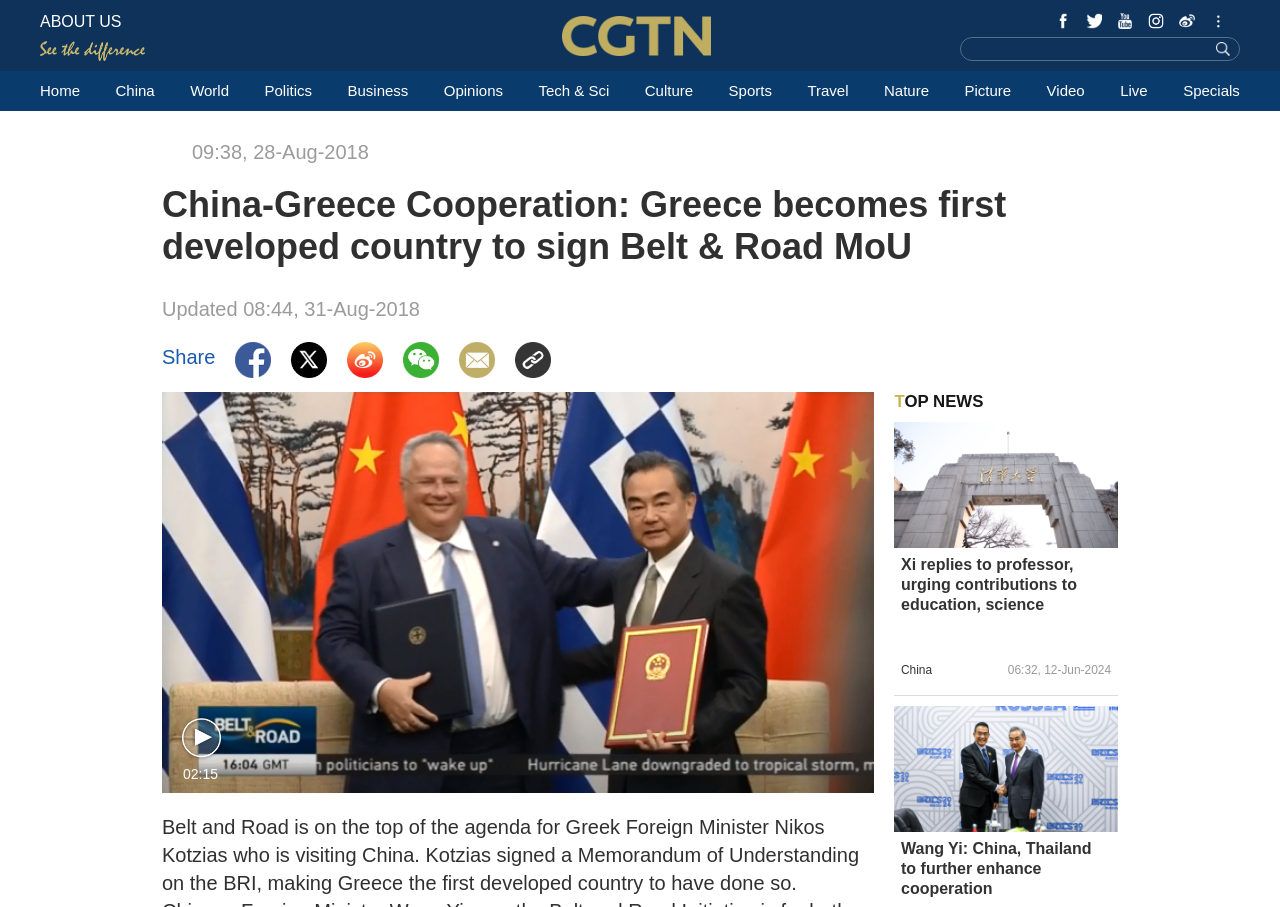Give a complete and precise description of the webpage's appearance.

This webpage is about China-Greece cooperation, specifically highlighting Greece becoming the first developed country to sign the Belt and Road Memorandum of Understanding (MoU). 

At the top of the page, there are several links to different sections of the website, including "ABOUT US", "Home", "China", "World", "Politics", and others. These links are arranged horizontally across the top of the page.

Below the links, there is a section with a timestamp "09:38, 28-Aug-2018" and a title "China-Greece Cooperation: Greece becomes first developed country to sign Belt & Road MoU". This title is followed by an updated timestamp "08:44, 31-Aug-2018" and a "Share" button.

To the right of the title, there are six social media links, each represented by an image. Below these links, there is a table with a video player that has an error message "Error loading player: No playable sources found". 

On the right side of the page, there is a section titled "TOP NEWS" with a list of news articles. The first article is about Xi Jinping replying to a professor, urging contributions to education and science. This article has an image and a brief summary. Below this article, there is another news article about Wang Yi, China's foreign minister, and his statement on enhancing cooperation with Thailand. This article also has an image and a brief summary.

At the bottom of the page, there is a button and a timestamp "02:15".